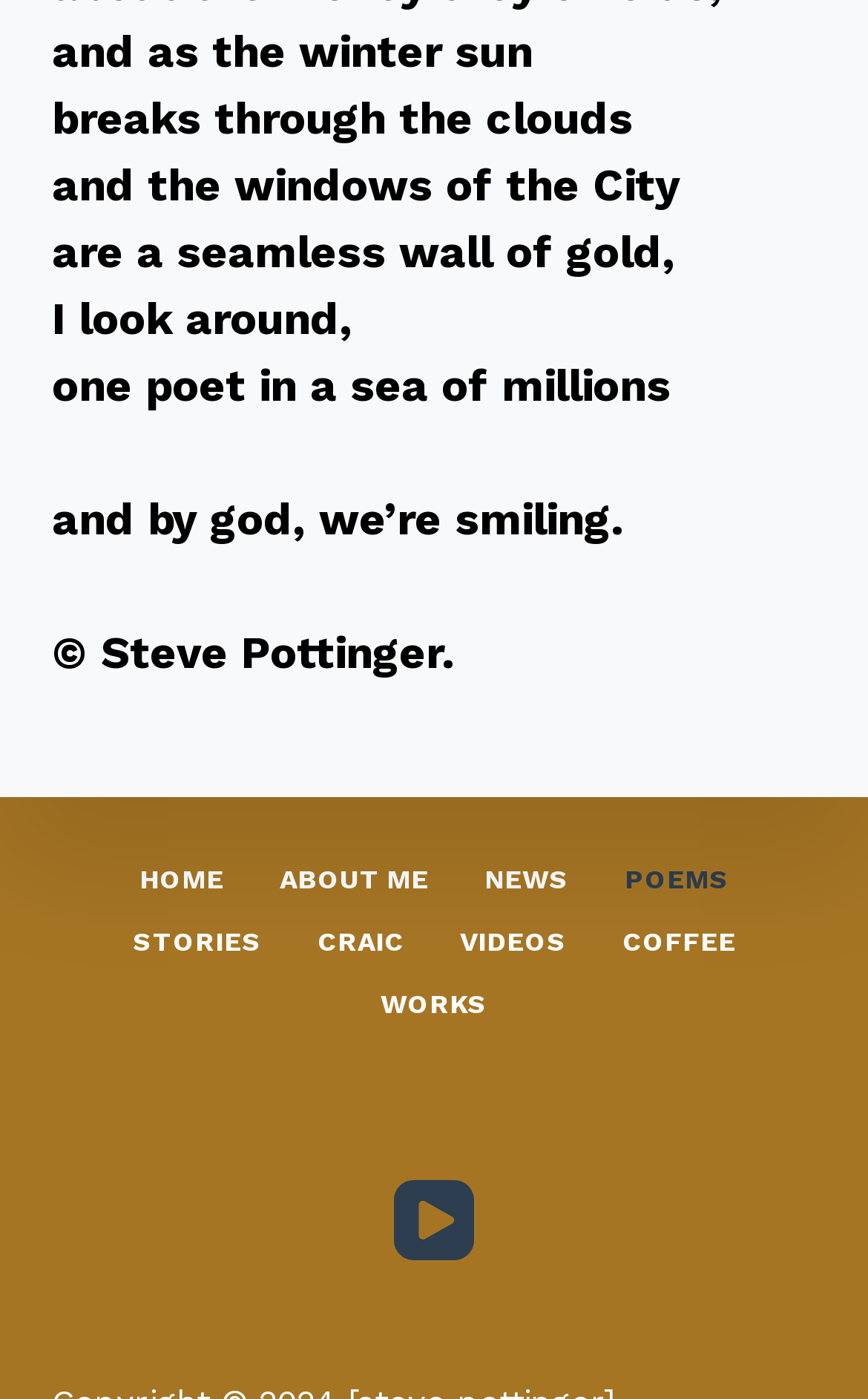Please identify the bounding box coordinates of the region to click in order to complete the given instruction: "go to home page". The coordinates should be four float numbers between 0 and 1, i.e., [left, top, right, bottom].

None